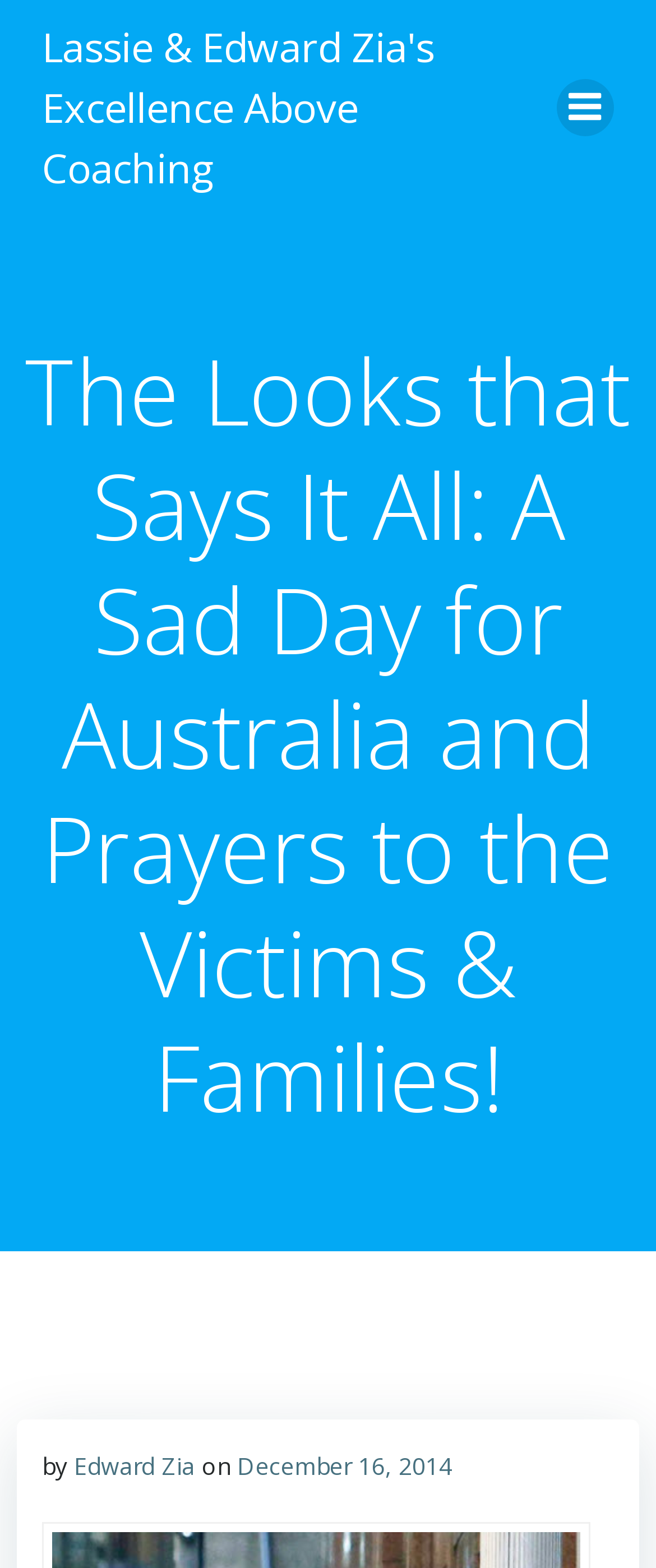Look at the image and answer the question in detail:
What is the position of the menu link?

I found the position of the menu link by looking at its bounding box coordinates [0.849, 0.05, 0.936, 0.087]. The y1 coordinate is small, which indicates that the link is located at the top of the webpage. The x1 coordinate is large, which indicates that the link is located at the right side of the webpage.